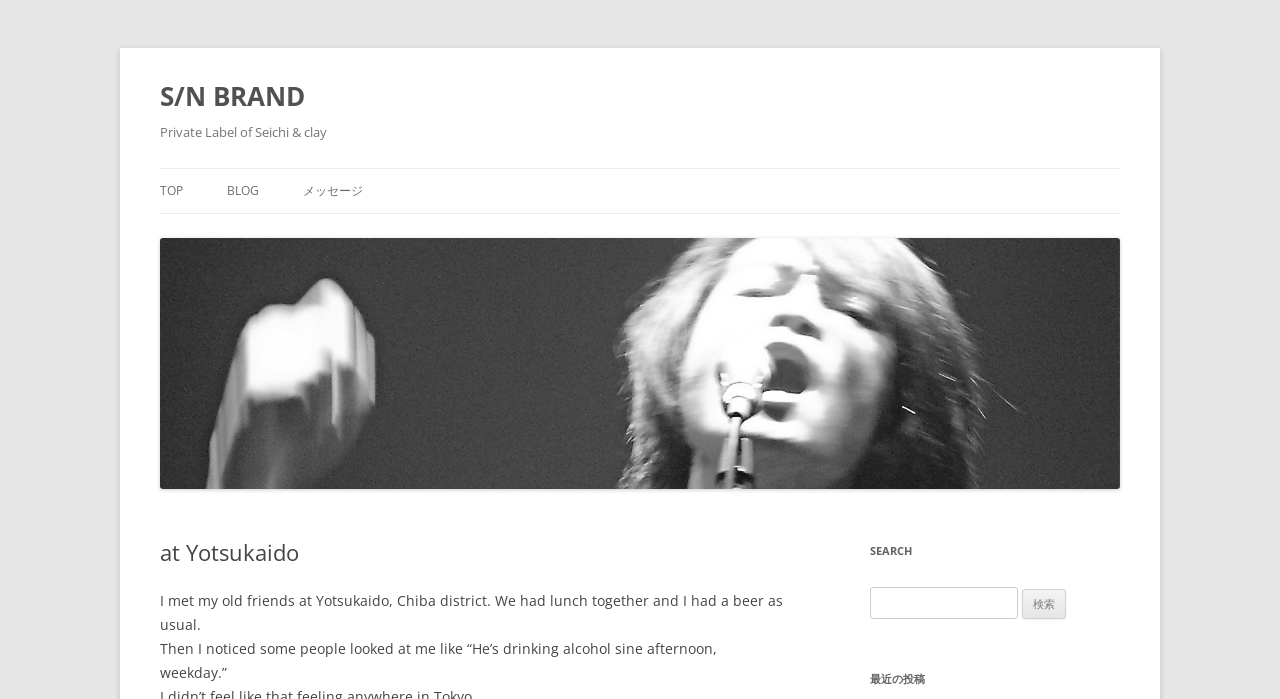Can you pinpoint the bounding box coordinates for the clickable element required for this instruction: "search for something"? The coordinates should be four float numbers between 0 and 1, i.e., [left, top, right, bottom].

[0.68, 0.84, 0.795, 0.885]